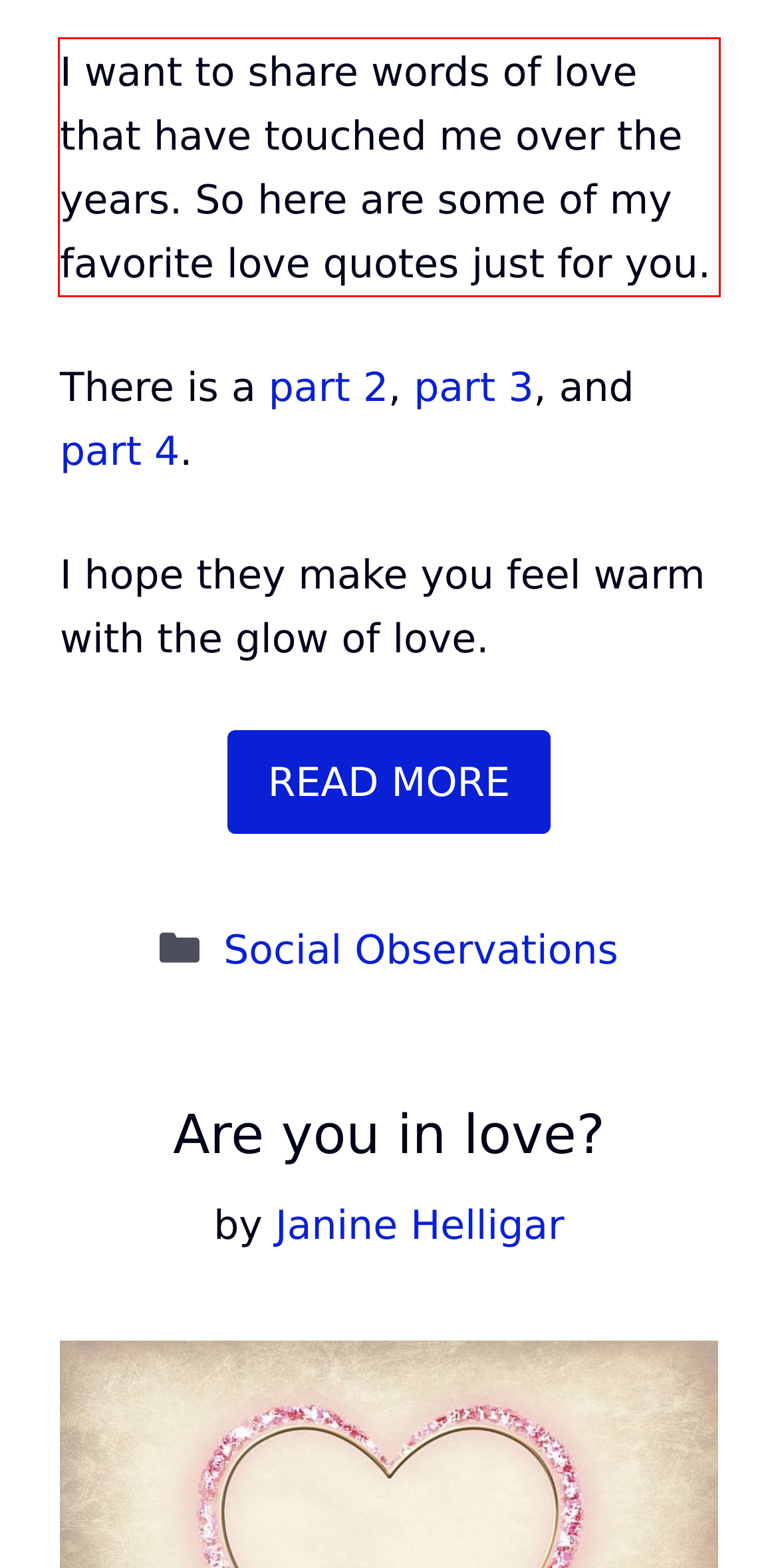Given a screenshot of a webpage, locate the red bounding box and extract the text it encloses.

I want to share words of love that have touched me over the years. So here are some of my favorite love quotes just for you.